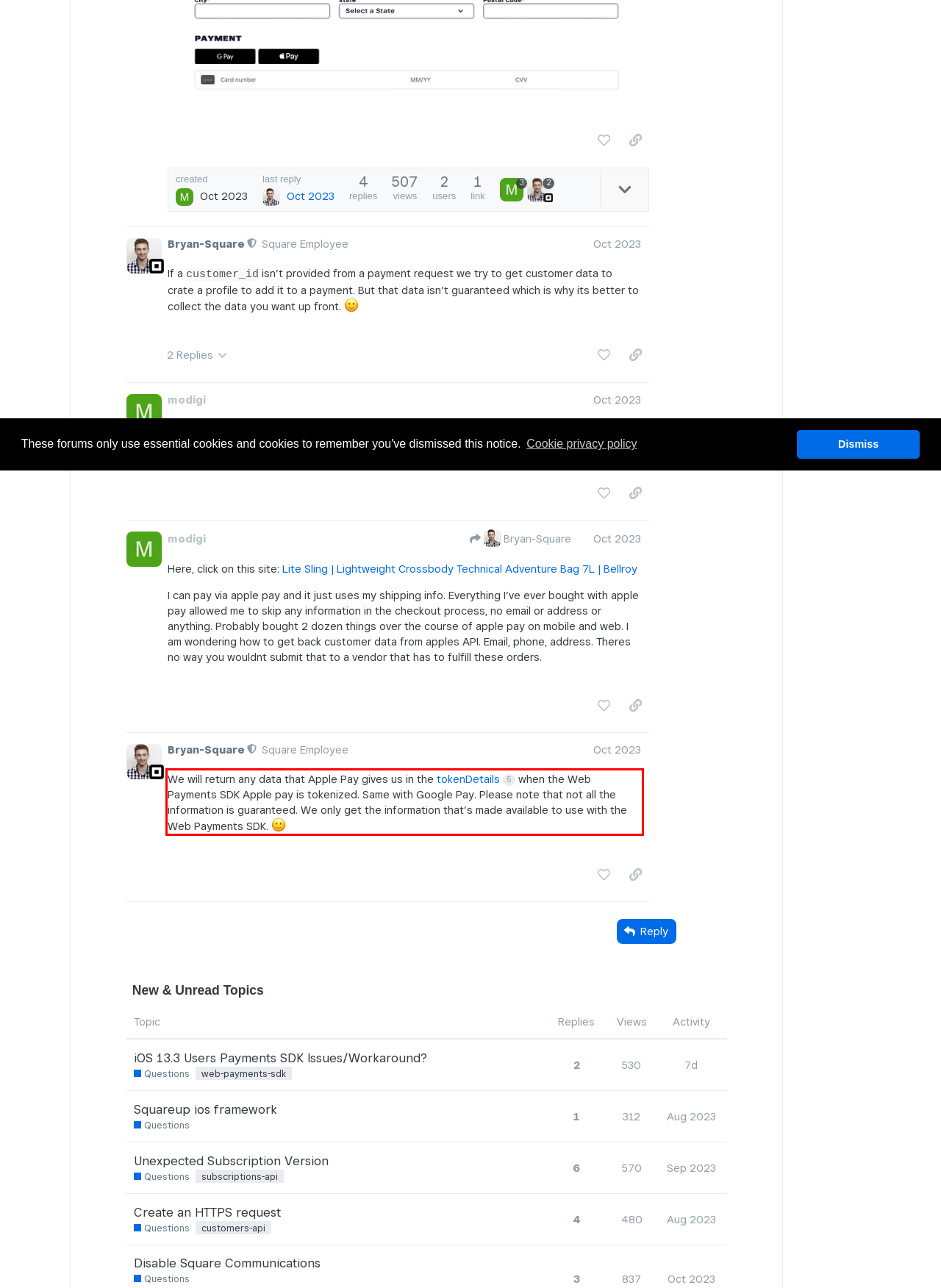Look at the webpage screenshot and recognize the text inside the red bounding box.

We will return any data that Apple Pay gives us in the tokenDetails 5 when the Web Payments SDK Apple pay is tokenized. Same with Google Pay. Please note that not all the information is guaranteed. We only get the information that’s made available to use with the Web Payments SDK.